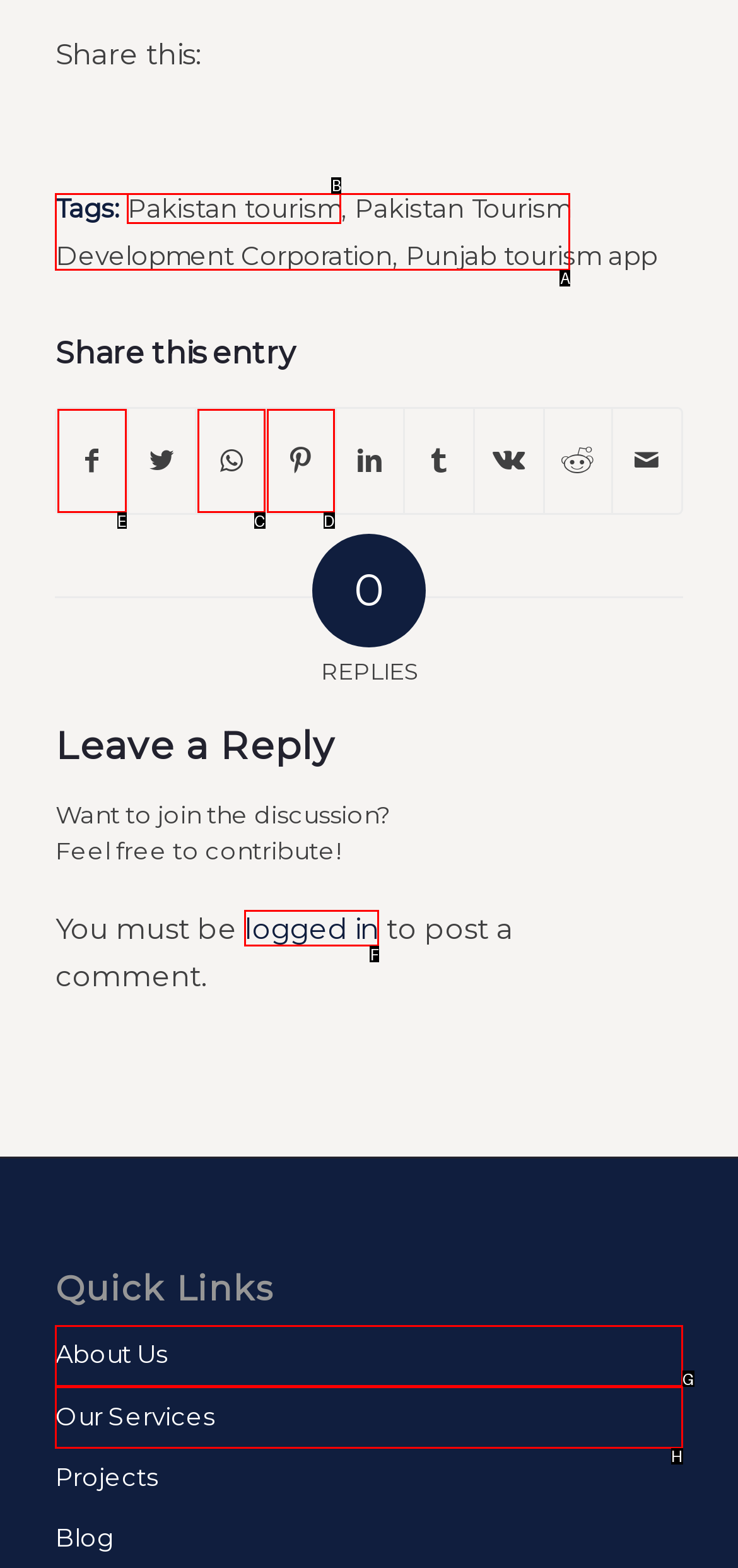Choose the UI element you need to click to carry out the task: Share on Facebook.
Respond with the corresponding option's letter.

E